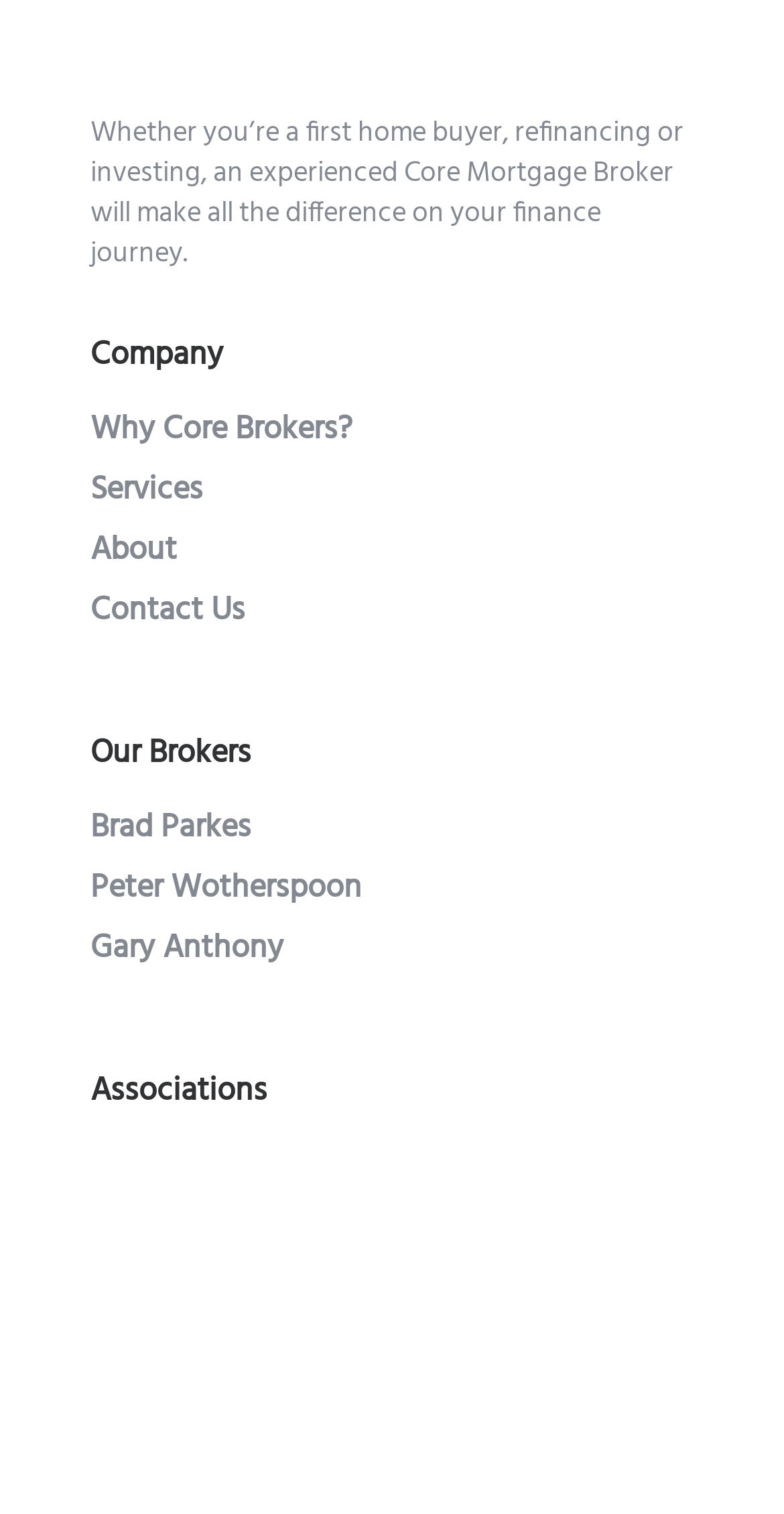Using details from the image, please answer the following question comprehensively:
How many brokers are listed on the webpage?

I counted the number of link elements under the 'Our Brokers' section, which are 'Brad Parkes', 'Peter Wotherspoon', and 'Gary Anthony', totaling 3 brokers.